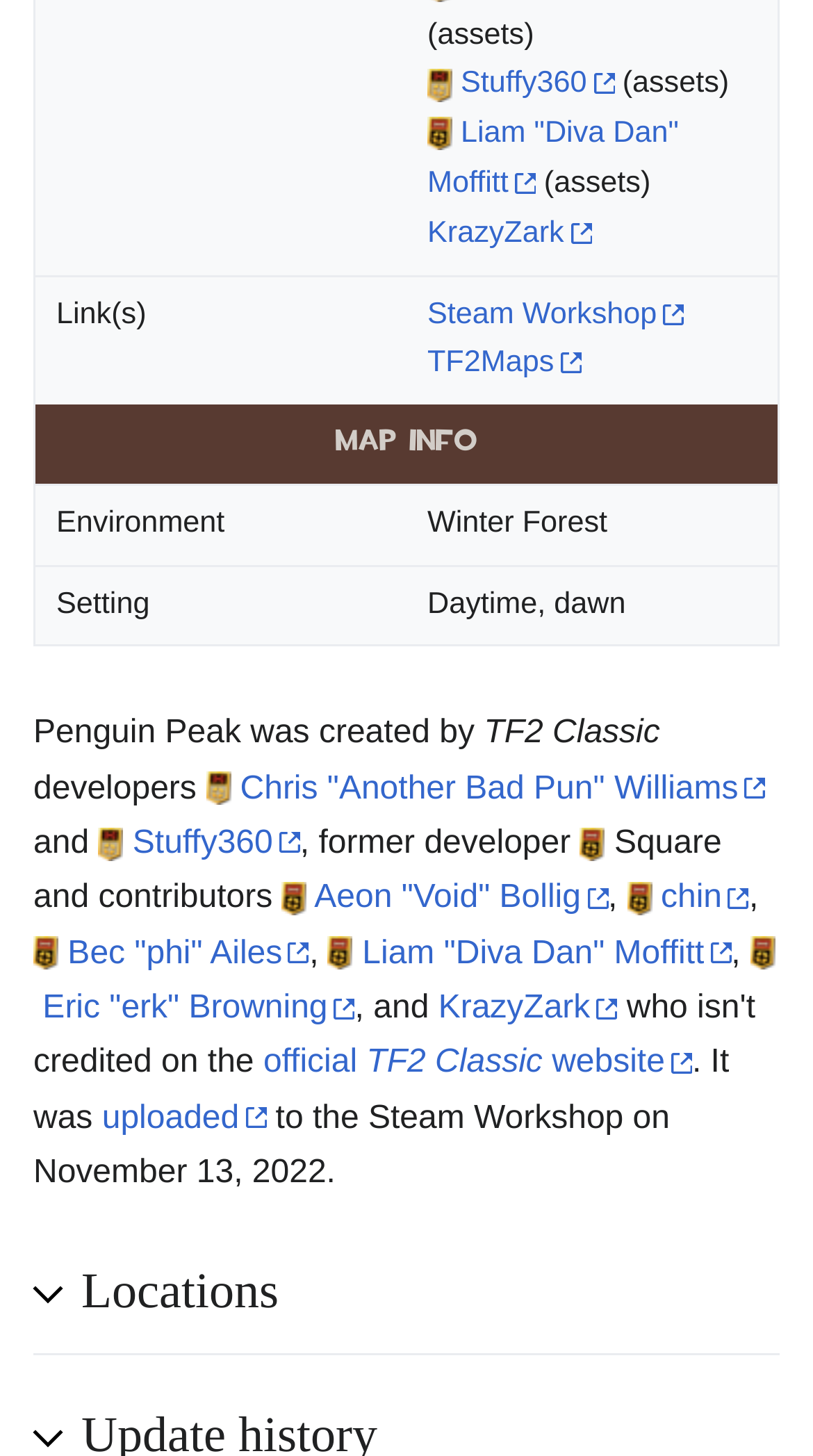Use a single word or phrase to answer the question: What is the name of the map?

Penguin Peak